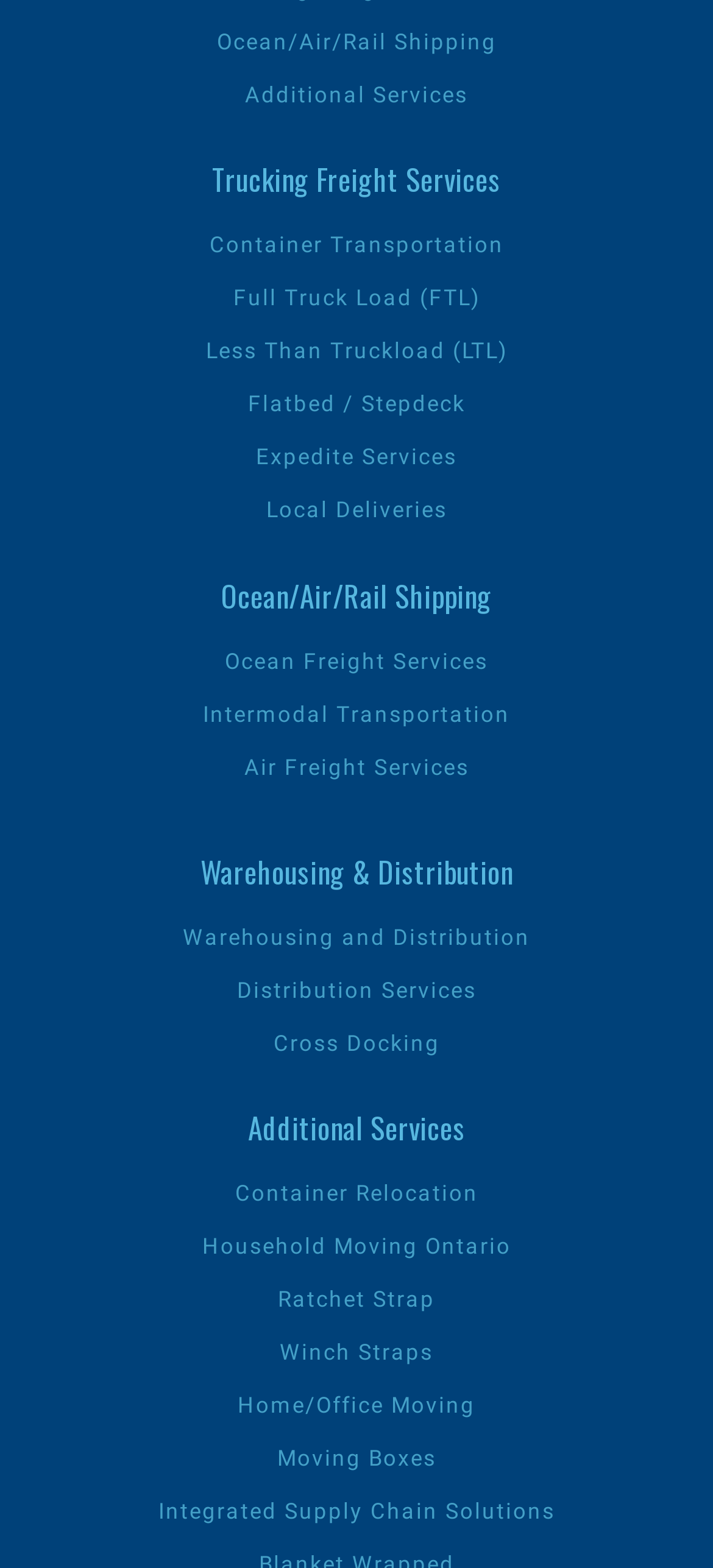Reply to the question with a brief word or phrase: What is the second type of shipping service?

Ocean/Air/Rail